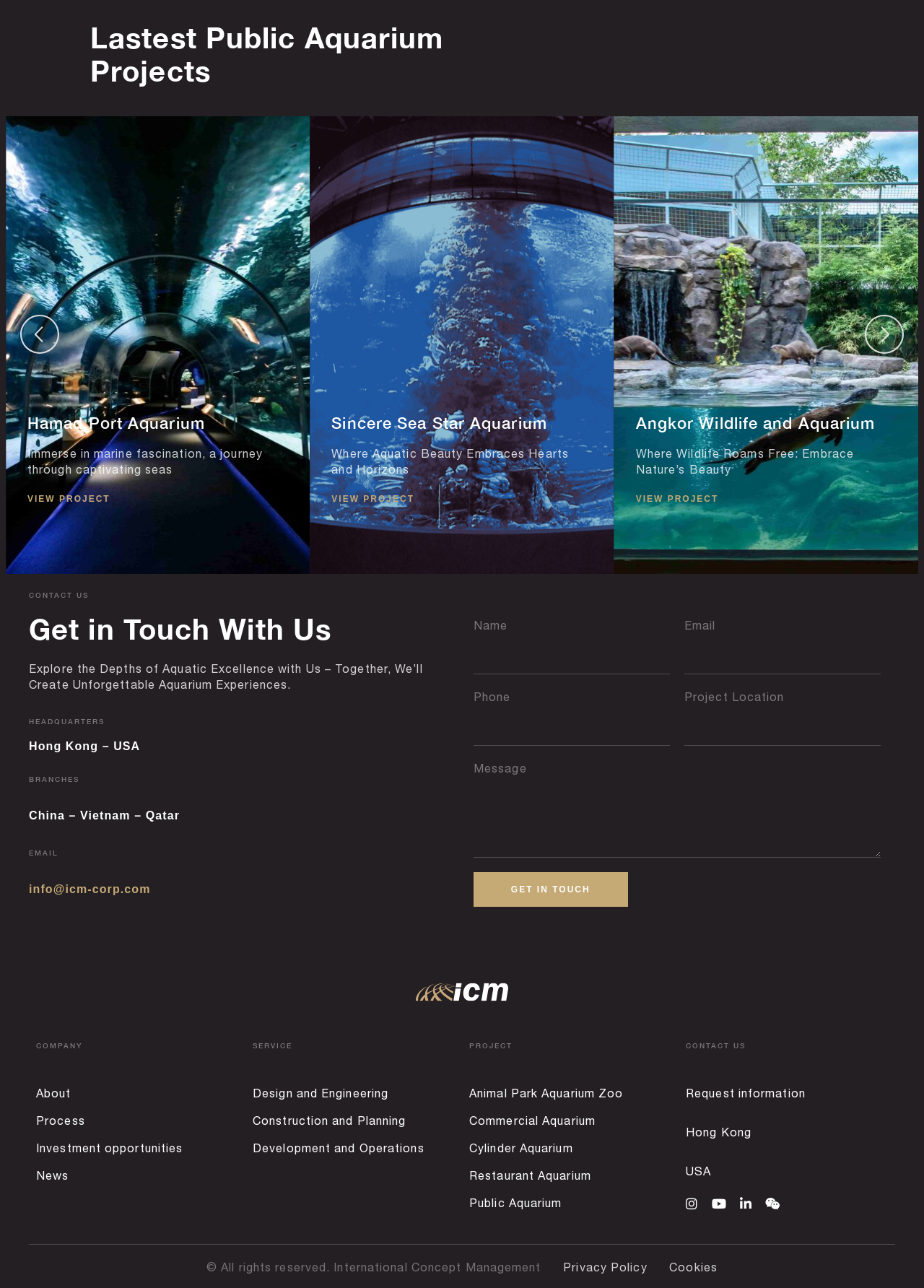What social media platforms does the company have a presence on?
Based on the visual, give a brief answer using one word or a short phrase.

Instagram, Youtube, Linkedin, Weixin